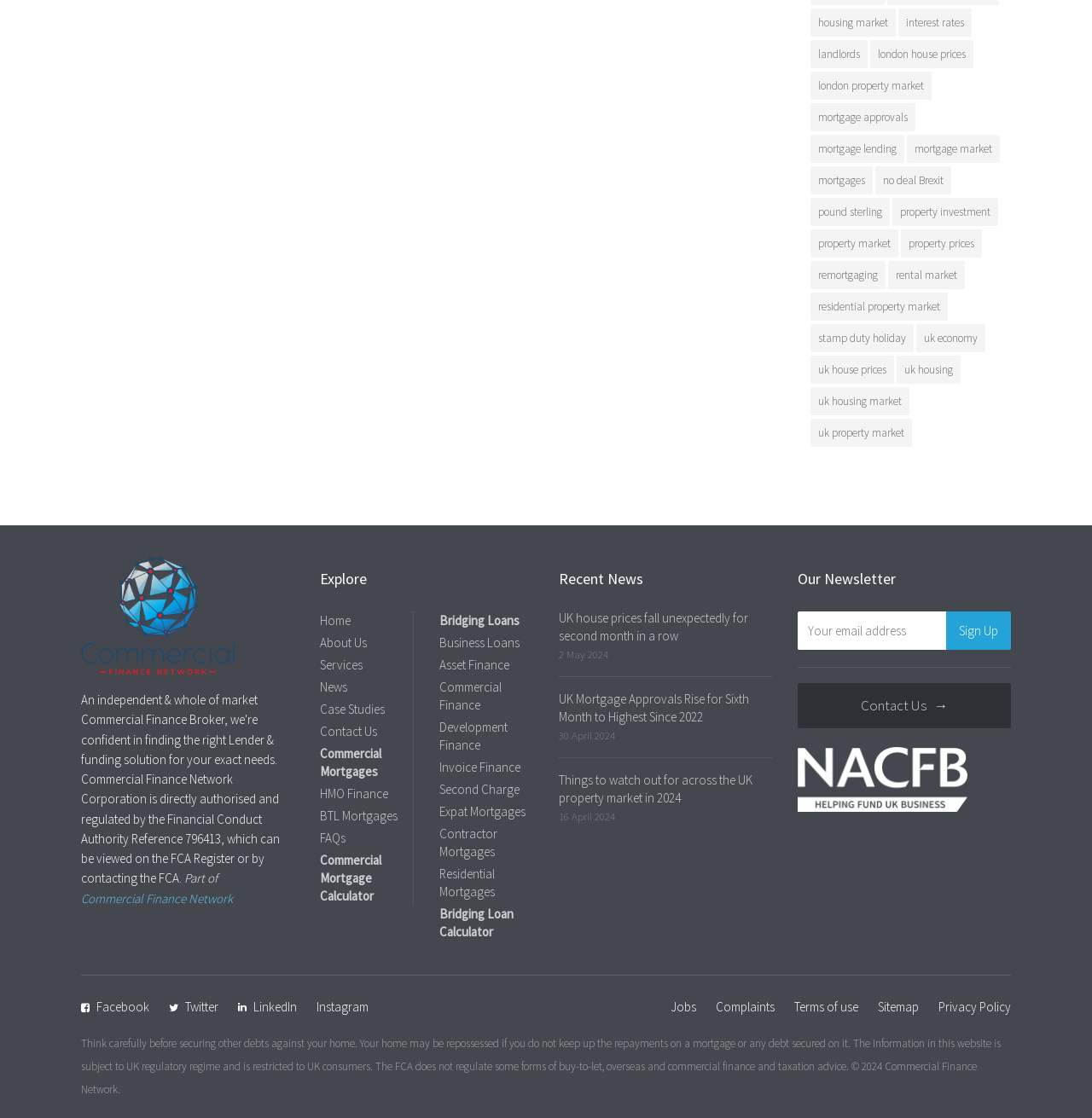Please specify the bounding box coordinates of the element that should be clicked to execute the given instruction: 'Read 'UK house prices fall unexpectedly for second month in a row''. Ensure the coordinates are four float numbers between 0 and 1, expressed as [left, top, right, bottom].

[0.512, 0.546, 0.685, 0.576]